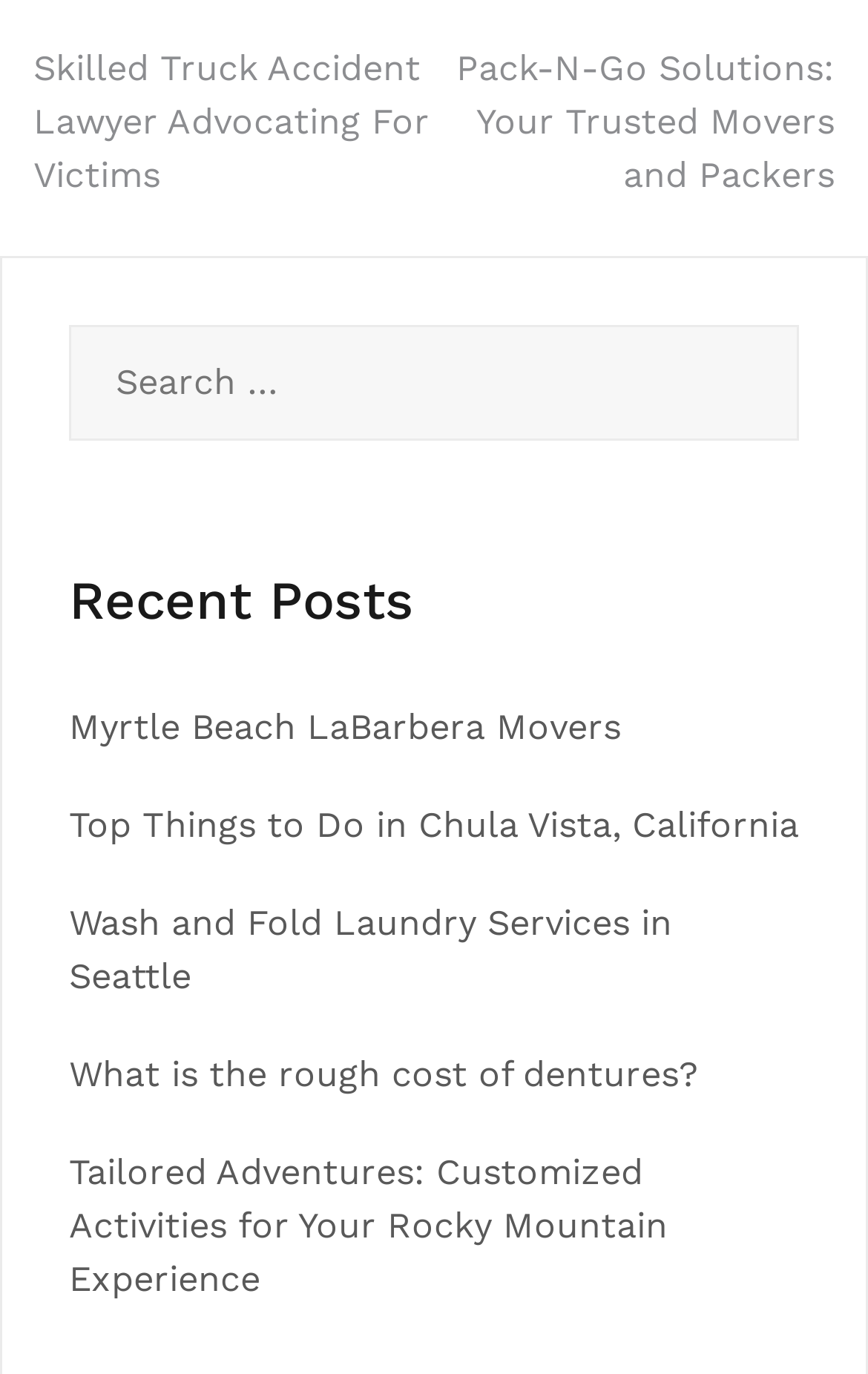Please find and report the bounding box coordinates of the element to click in order to perform the following action: "View recent post". The coordinates should be expressed as four float numbers between 0 and 1, in the format [left, top, right, bottom].

[0.079, 0.514, 0.715, 0.544]